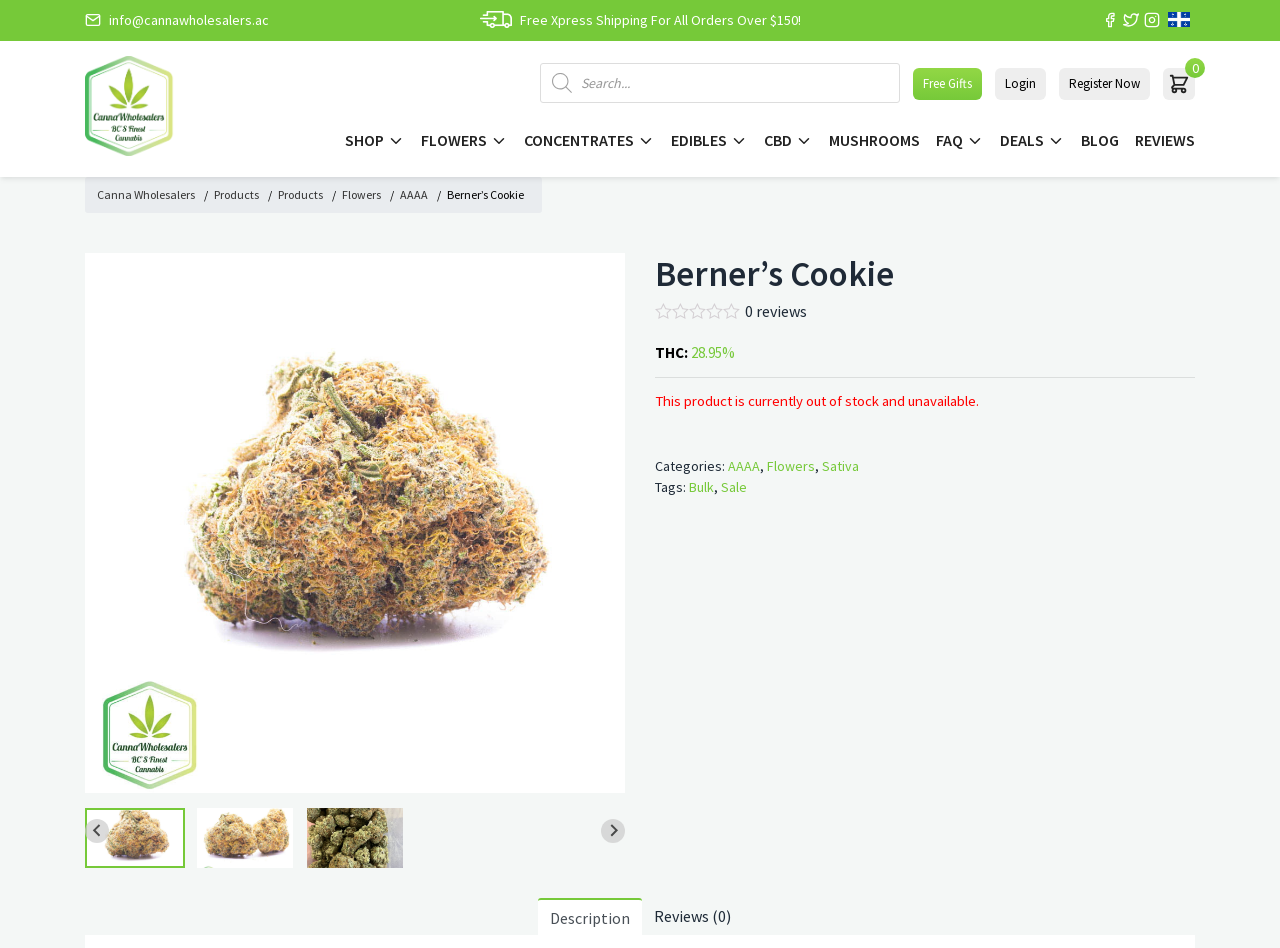Is the Berner's Cookie product currently in stock?
Please answer the question with a detailed response using the information from the screenshot.

I found this information by looking at the static text element that says 'This product is currently out of stock and unavailable.' in the product details section.